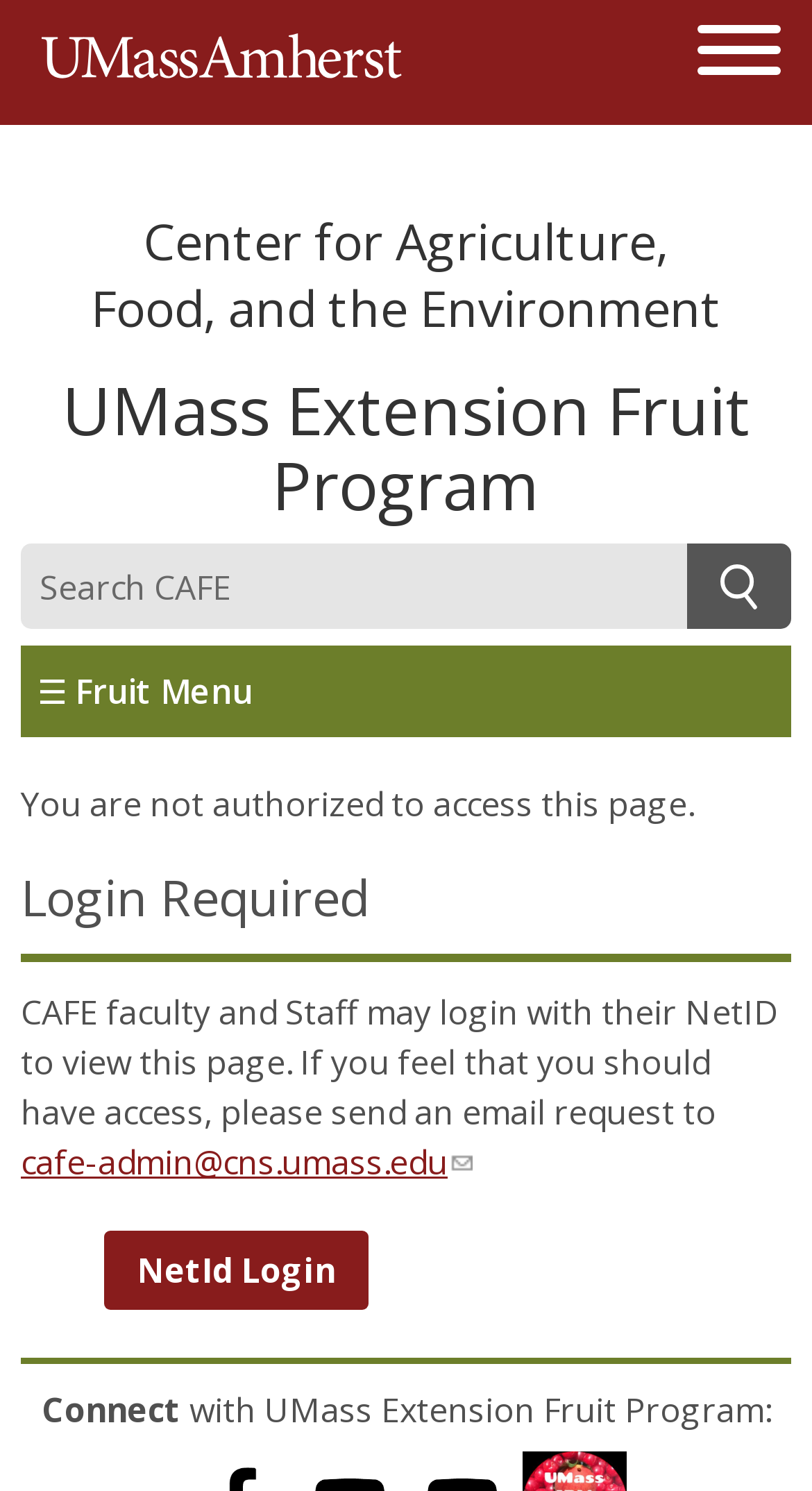What is the error message displayed on the webpage?
Refer to the image and respond with a one-word or short-phrase answer.

You are not authorized to access this page.